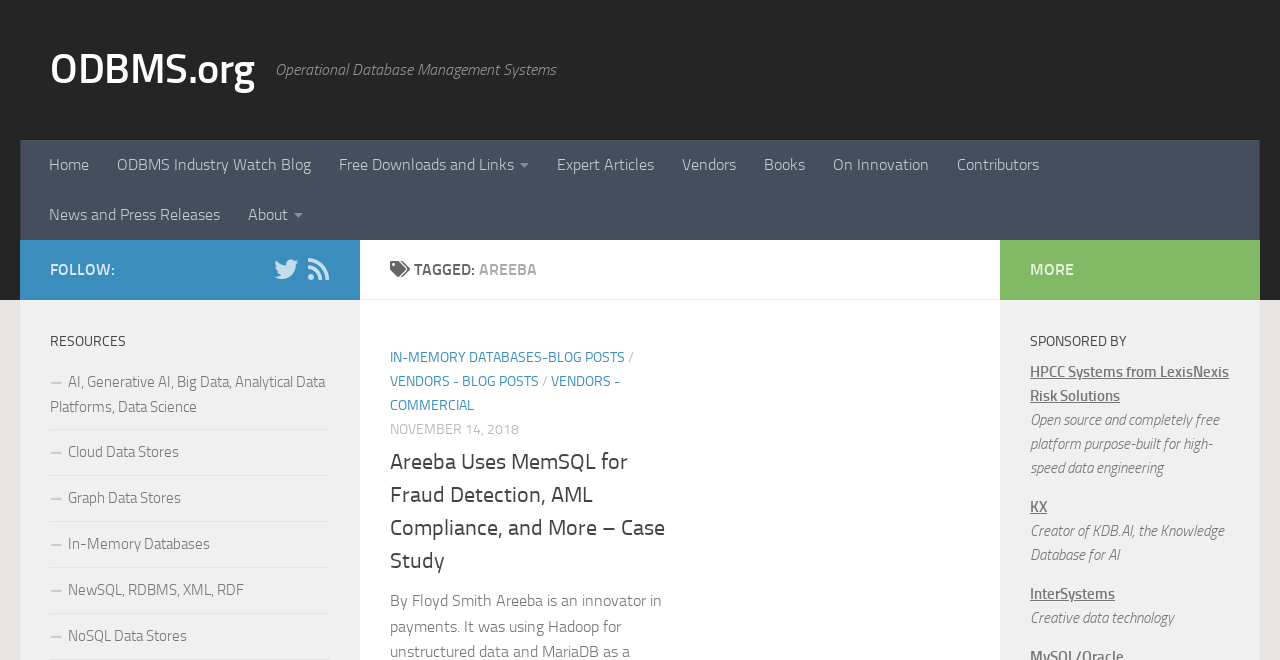Respond to the question below with a single word or phrase: What is the name of the company sponsored by?

HPCC Systems